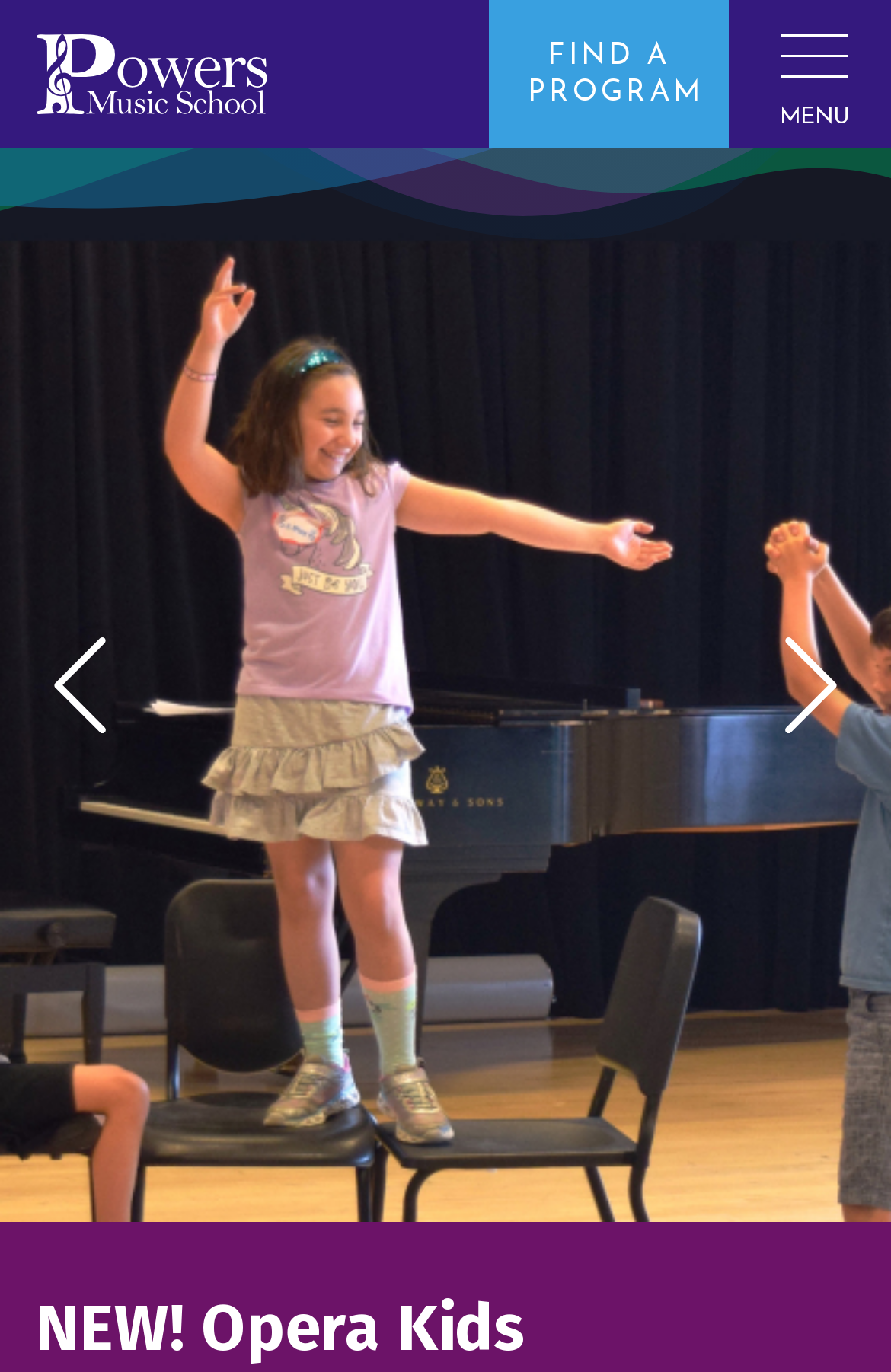What is the name of the new program announced on the webpage? Analyze the screenshot and reply with just one word or a short phrase.

Opera Kids